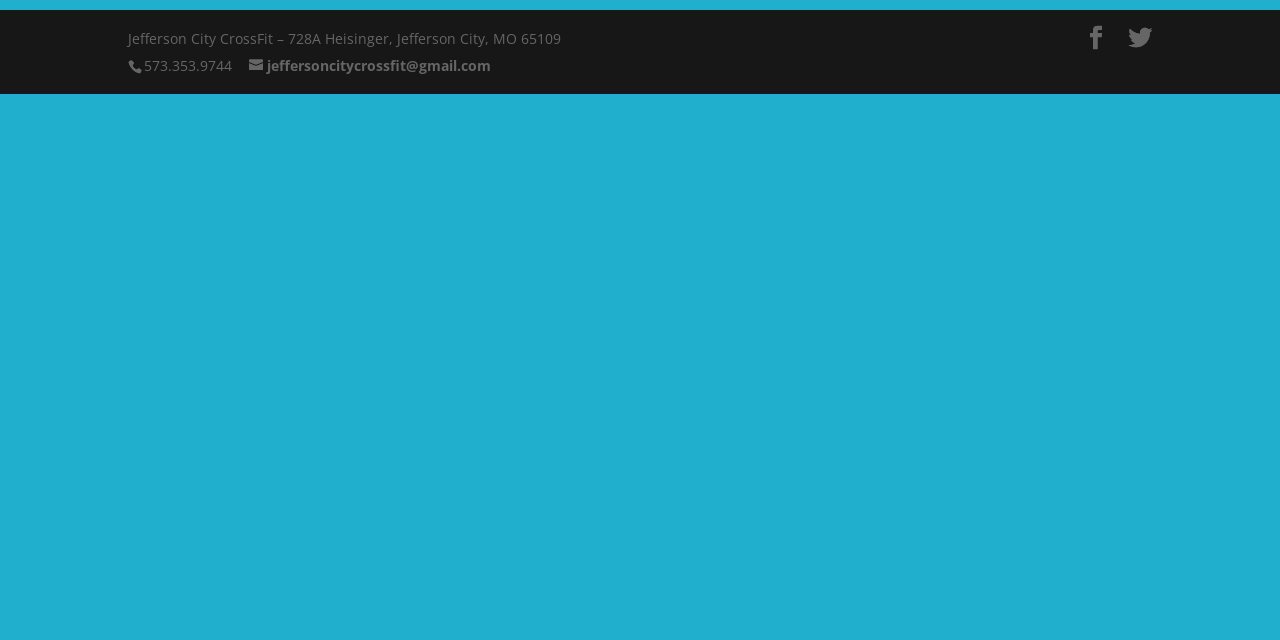Give the bounding box coordinates for this UI element: "Club League". The coordinates should be four float numbers between 0 and 1, arranged as [left, top, right, bottom].

None